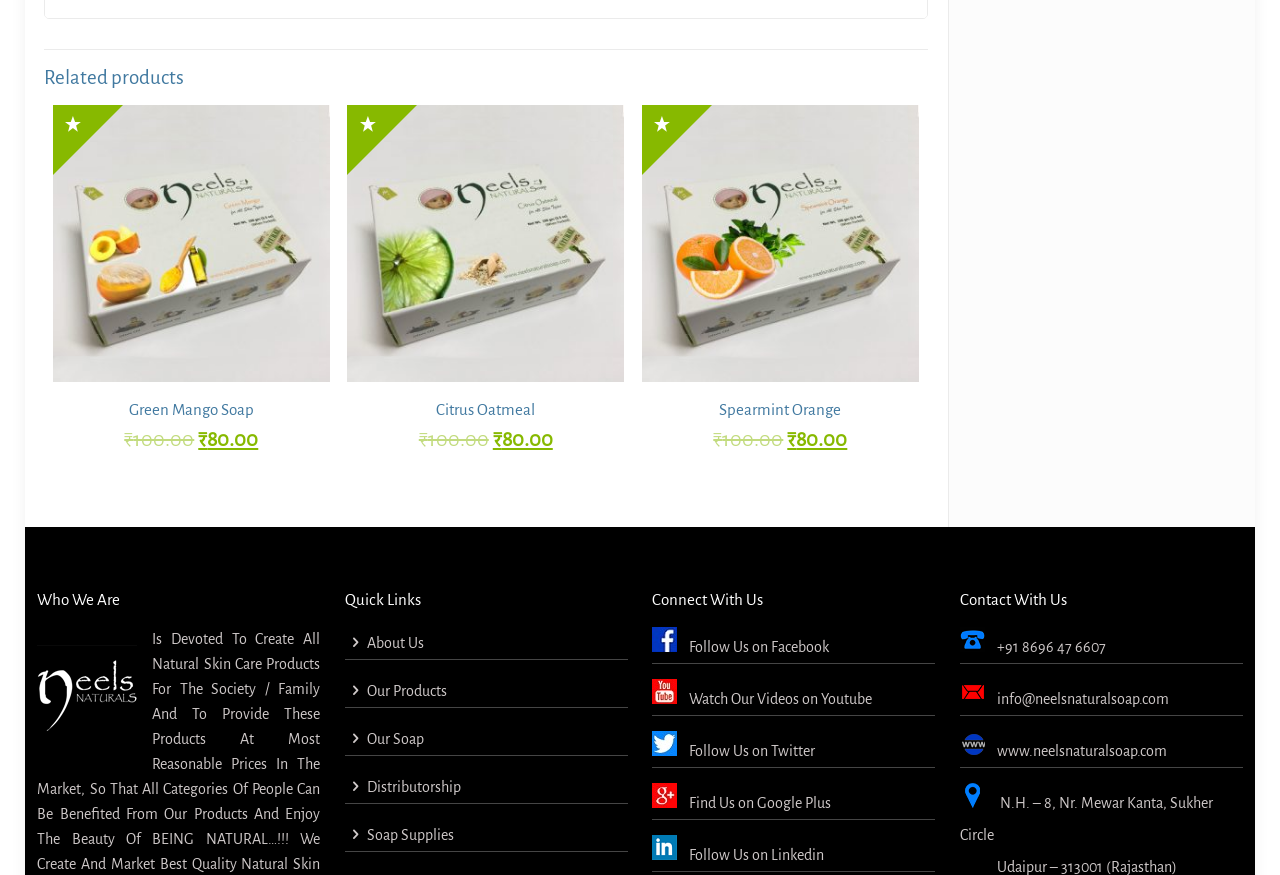Locate the bounding box coordinates of the clickable element to fulfill the following instruction: "Follow Us on Facebook". Provide the coordinates as four float numbers between 0 and 1 in the format [left, top, right, bottom].

[0.538, 0.73, 0.648, 0.748]